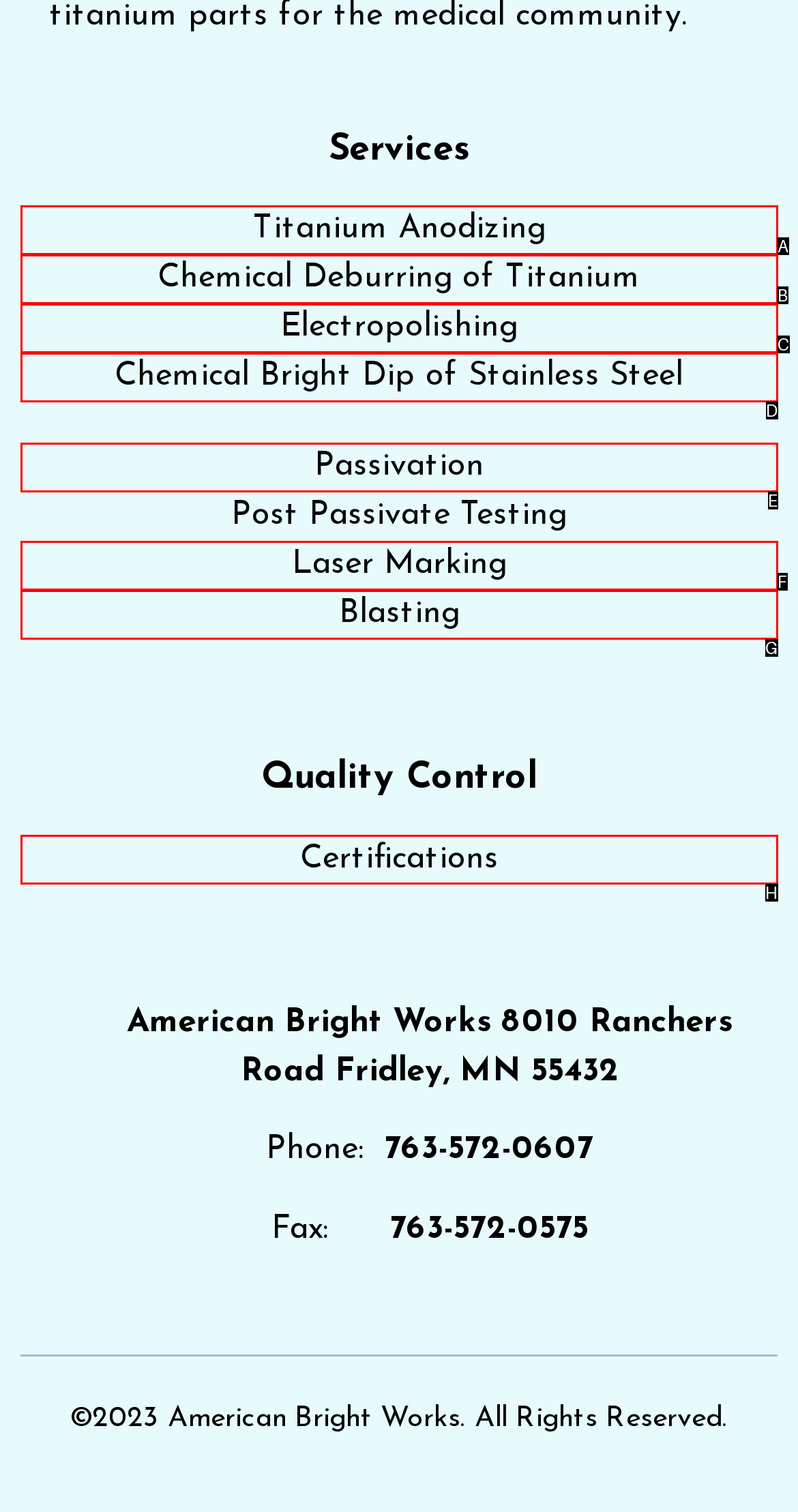Tell me which one HTML element best matches the description: Laser Marking Answer with the option's letter from the given choices directly.

F